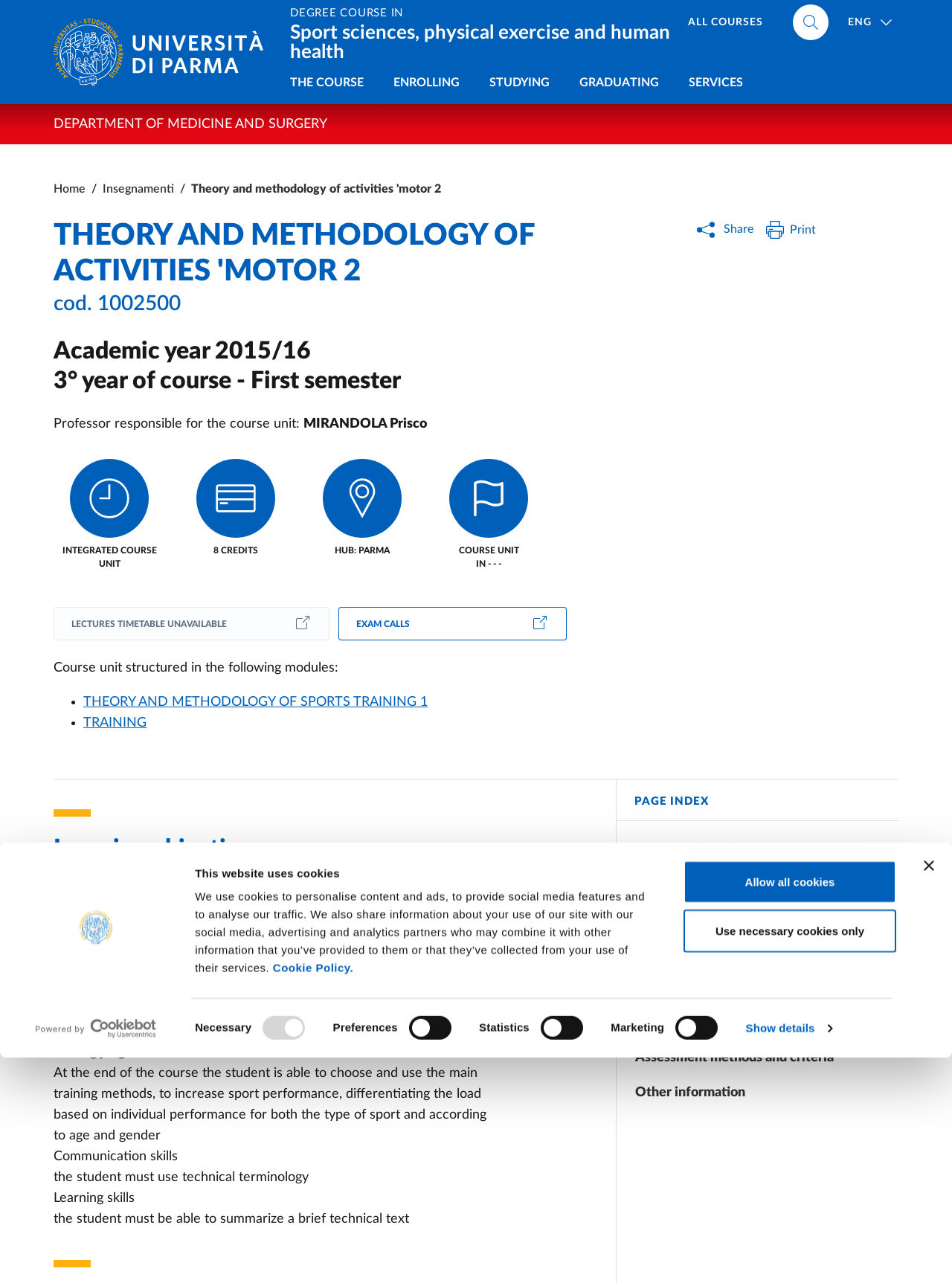How many modules is the course unit structured into?
Based on the visual, give a brief answer using one word or a short phrase.

Two